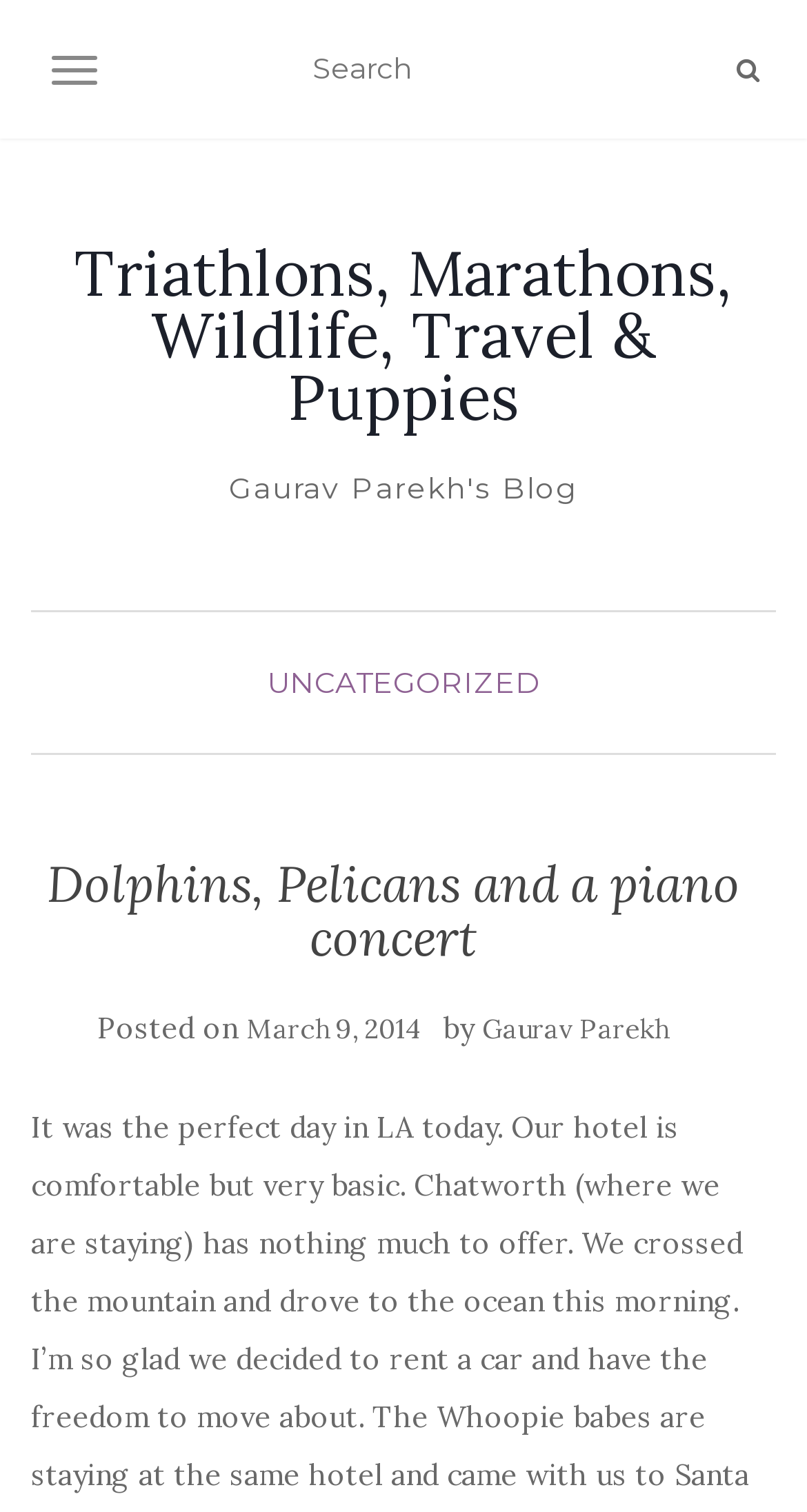What is the category of the post?
Could you please answer the question thoroughly and with as much detail as possible?

I found the category of the post by looking at the link 'UNCATEGORIZED' which is a child element of the root element.